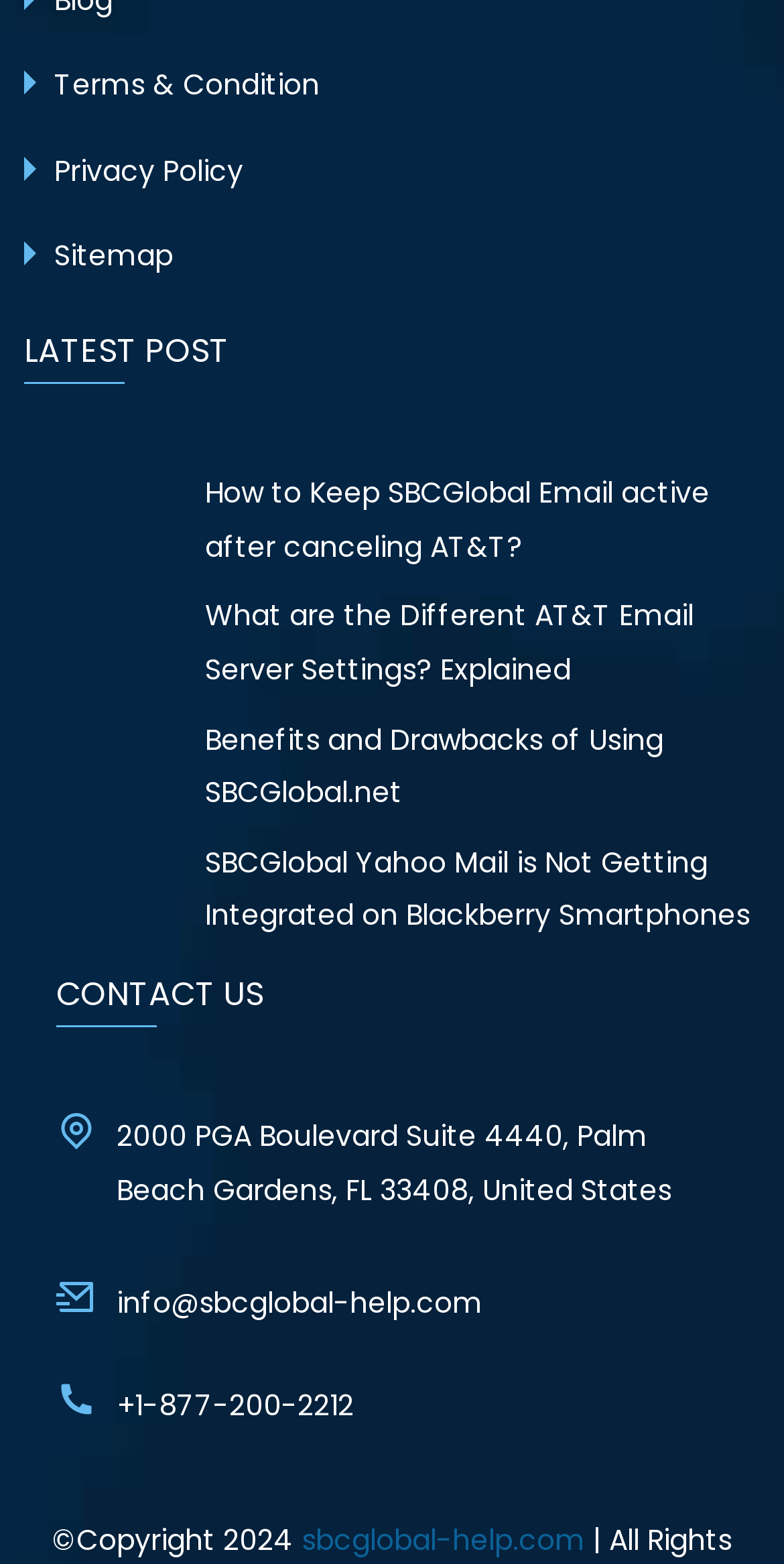Please specify the bounding box coordinates of the clickable region necessary for completing the following instruction: "Visit the website's homepage". The coordinates must consist of four float numbers between 0 and 1, i.e., [left, top, right, bottom].

[0.374, 0.971, 0.746, 0.997]